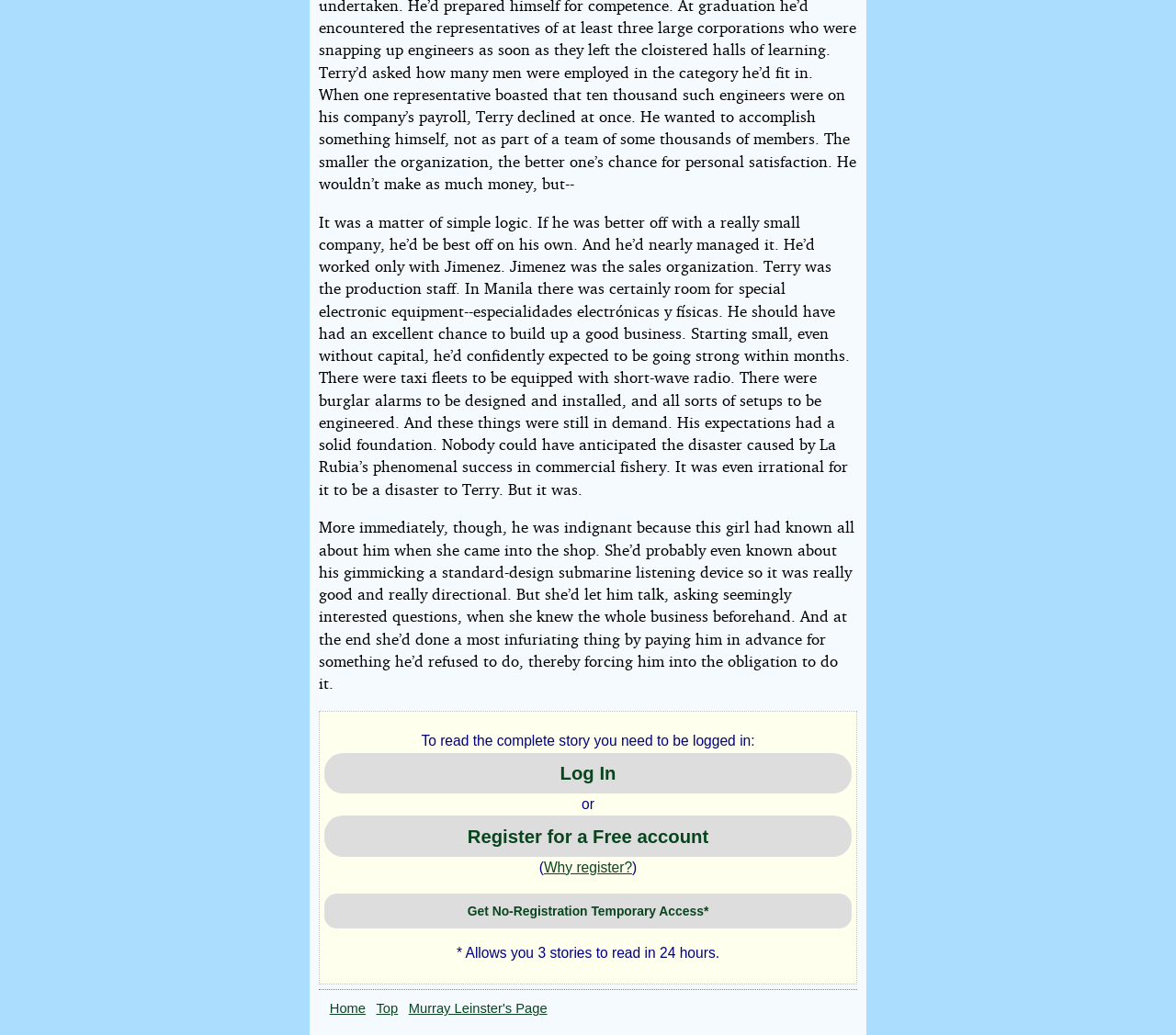Given the description of the UI element: "Top", predict the bounding box coordinates in the form of [left, top, right, bottom], with each value being a float between 0 and 1.

[0.32, 0.964, 0.338, 0.985]